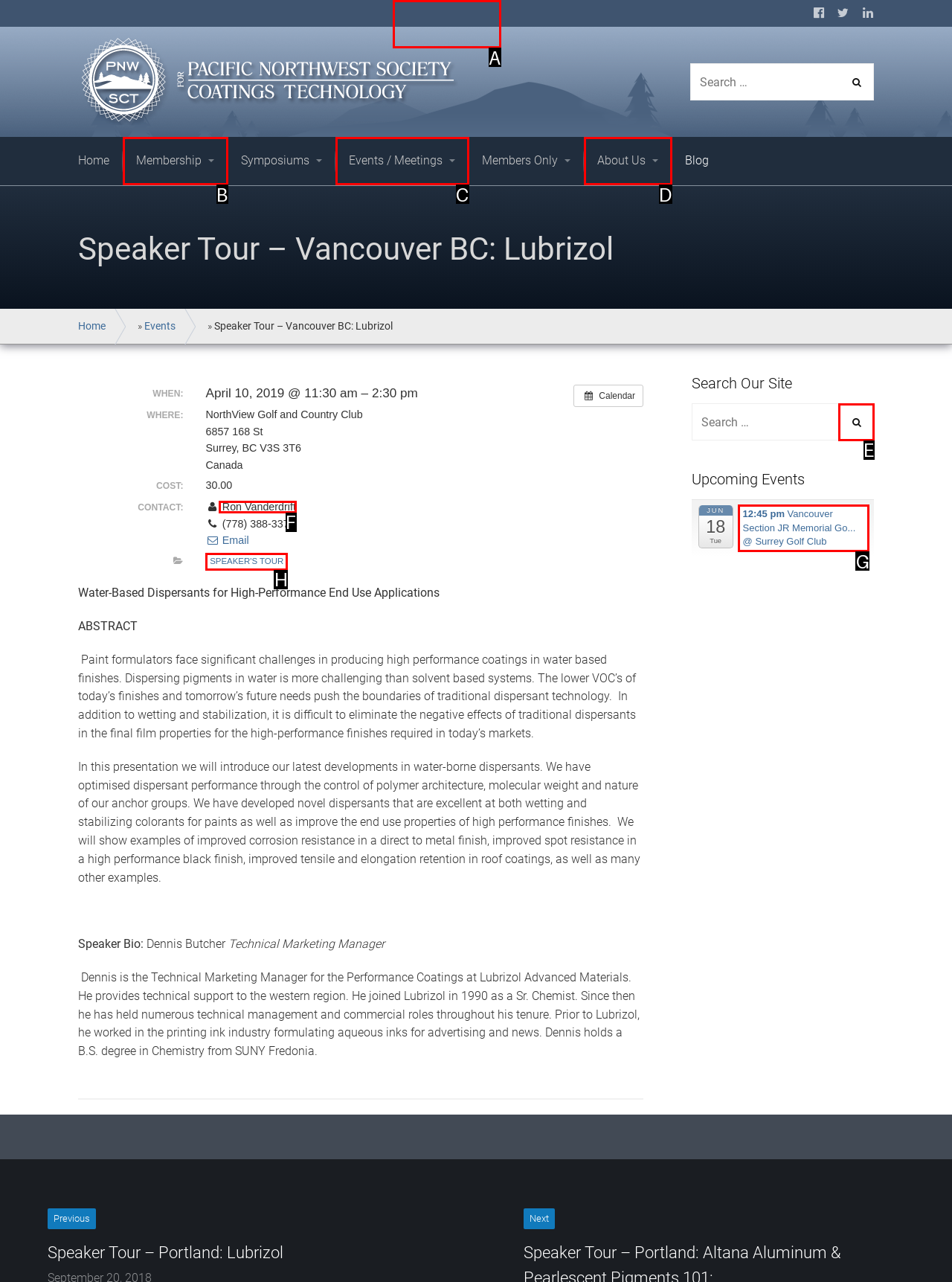Tell me the letter of the UI element to click in order to accomplish the following task: Contact Ron Vanderdrift
Answer with the letter of the chosen option from the given choices directly.

F